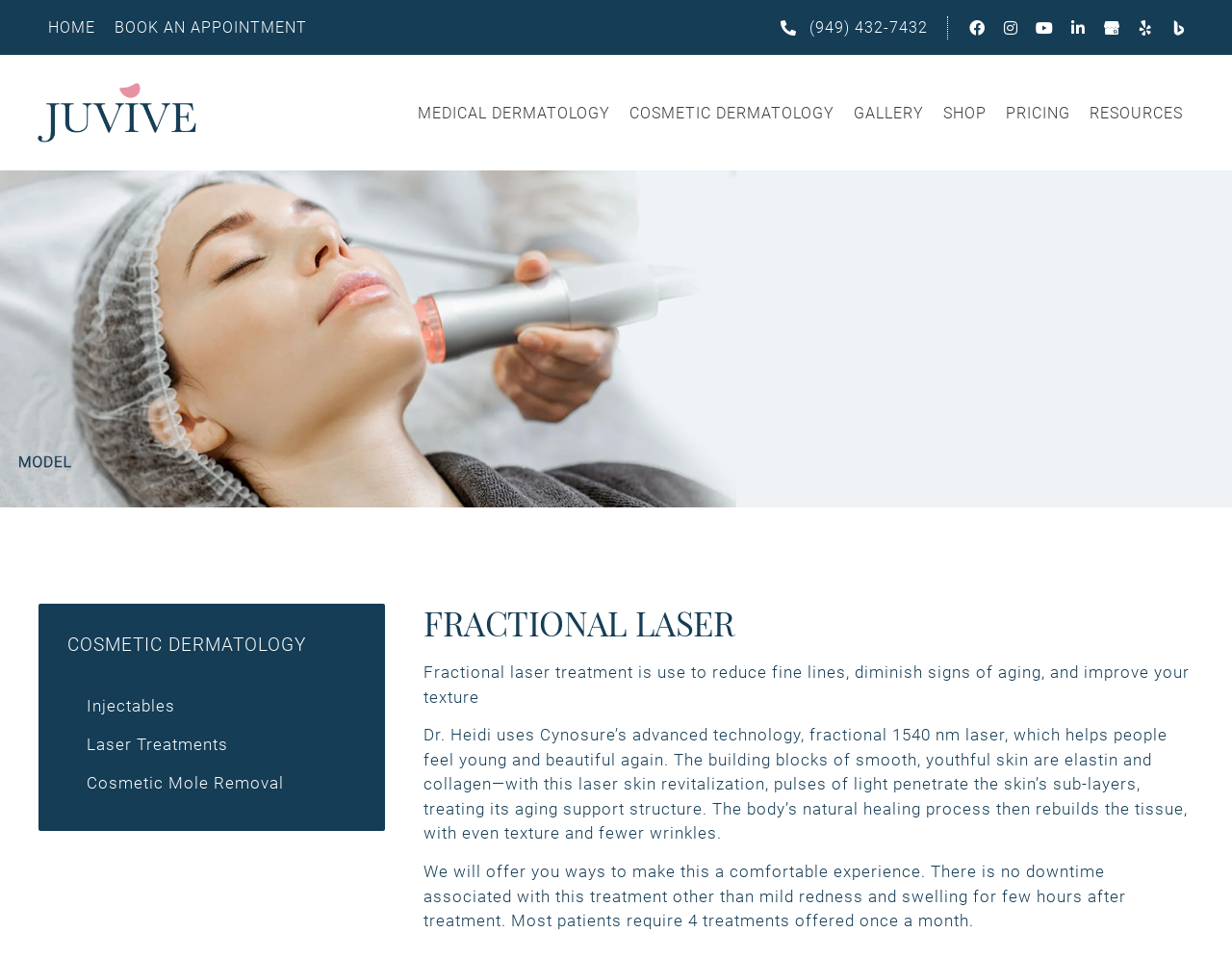Pinpoint the bounding box coordinates of the element to be clicked to execute the instruction: "Learn about cosmetic dermatology".

[0.503, 0.104, 0.685, 0.131]